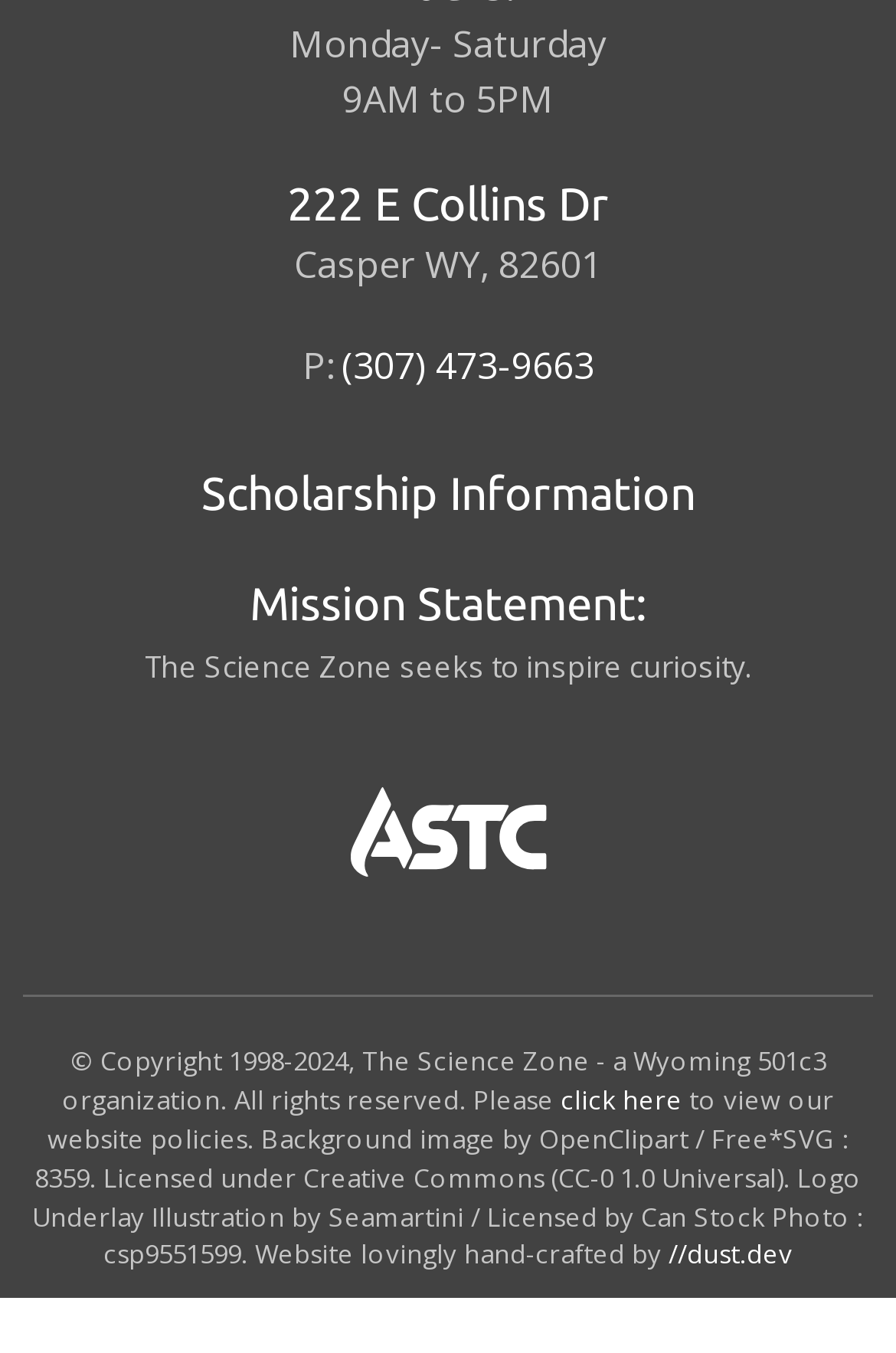Please look at the image and answer the question with a detailed explanation: What is the copyright year range of The Science Zone website?

The copyright year range of The Science Zone website can be found in the StaticText element with the text '© Copyright 1998-2024, The Science Zone - a Wyoming 501c3 organization. All rights reserved.' which is located at the bottom of the webpage.